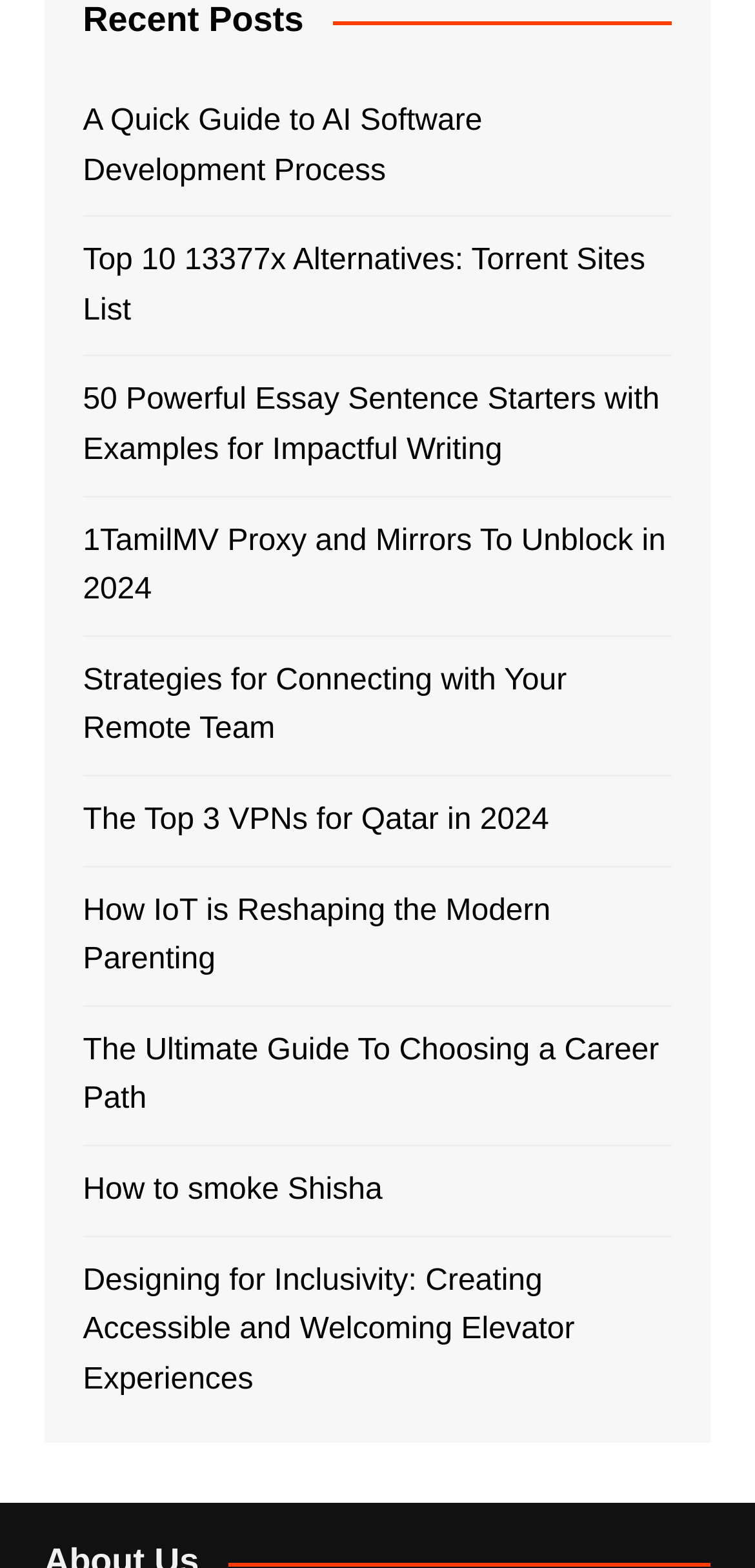What is the topic of the first link?
Give a detailed response to the question by analyzing the screenshot.

The first link on the webpage has the text 'A Quick Guide to AI Software Development Process', which suggests that the topic of this link is related to AI software development.